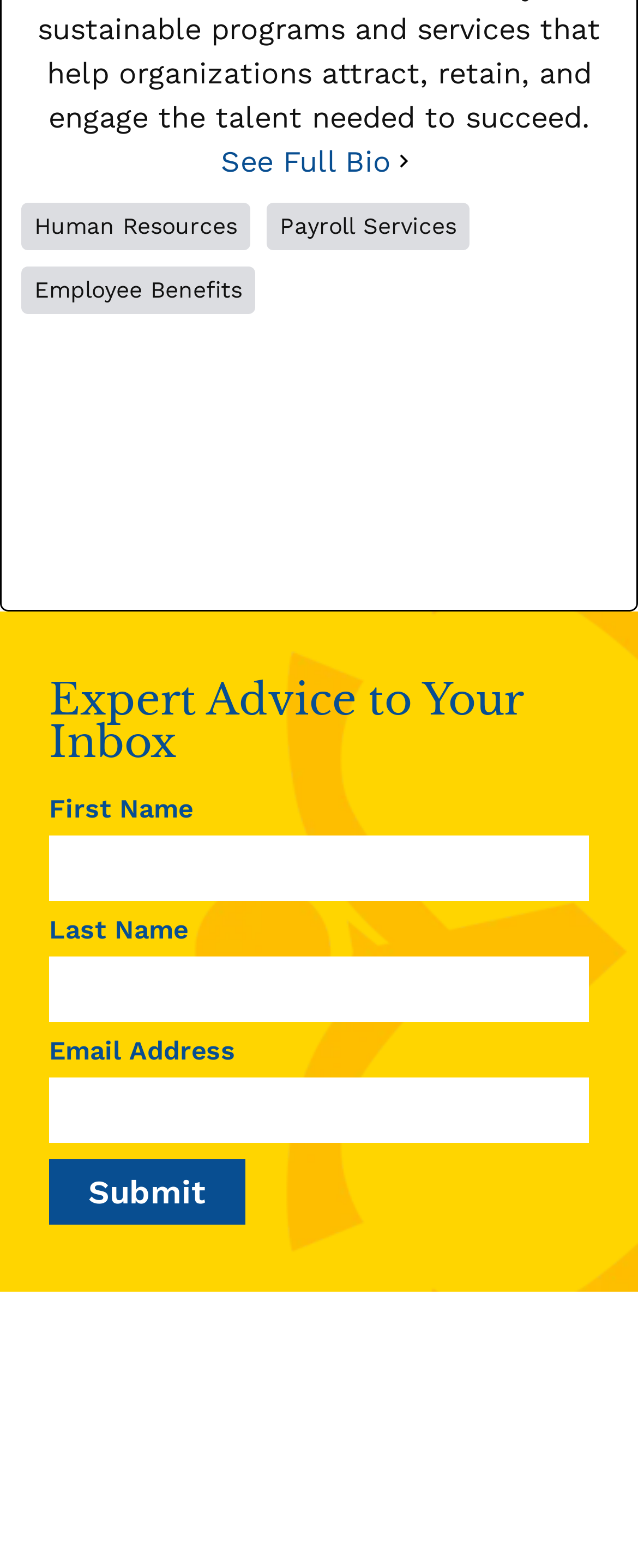How many text boxes are there? Look at the image and give a one-word or short phrase answer.

3